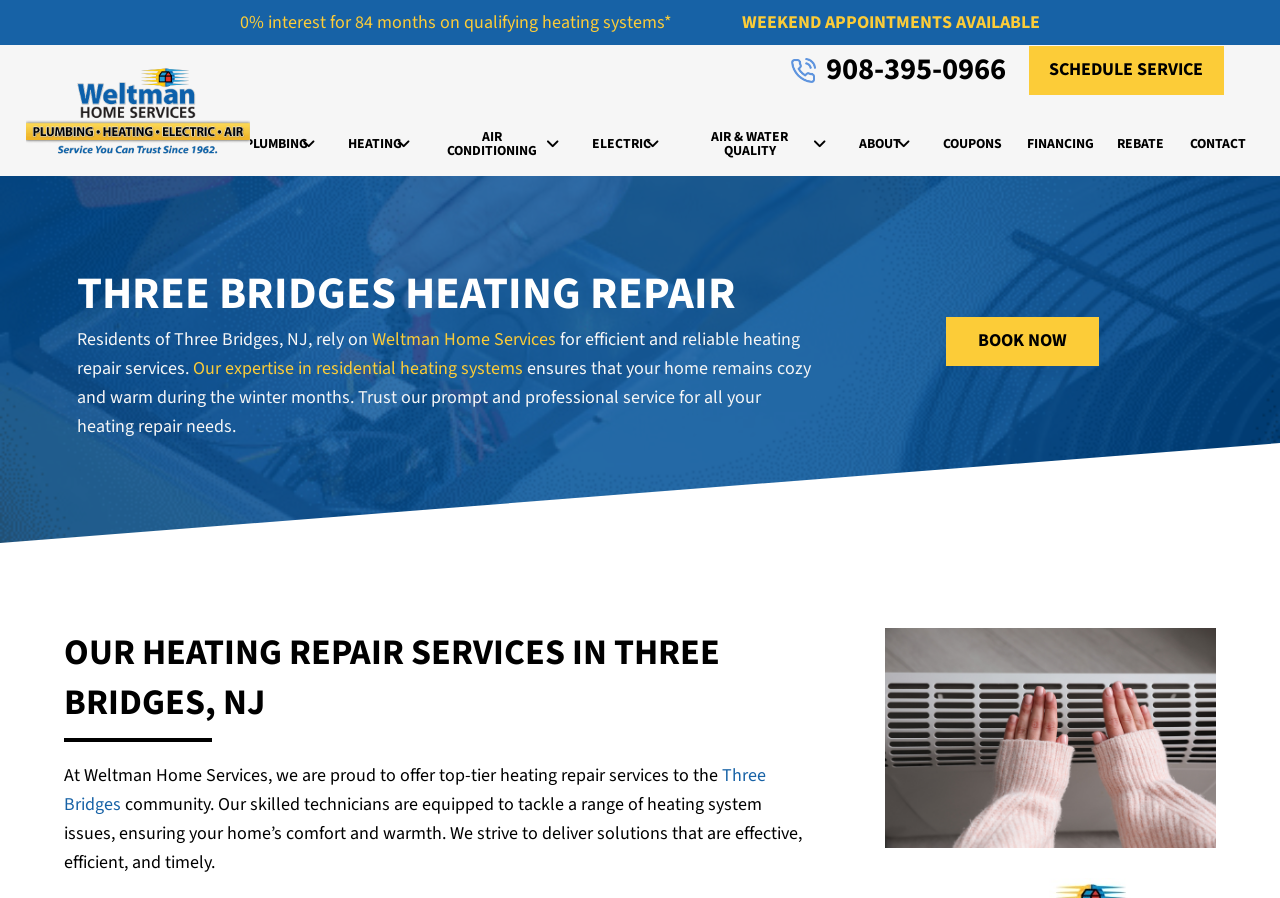Answer the following in one word or a short phrase: 
What is the special offer for heating systems?

0% interest for 84 months